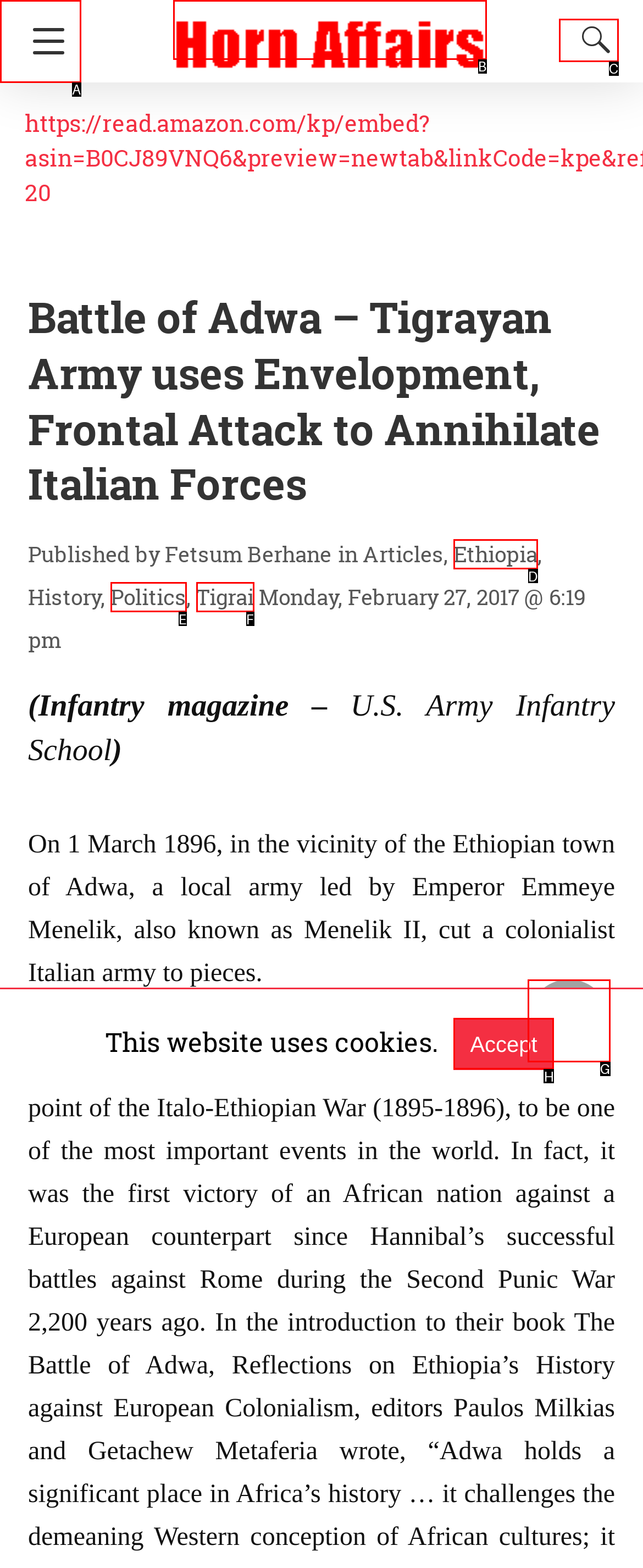Tell me which one HTML element best matches the description: Tigrai Answer with the option's letter from the given choices directly.

F